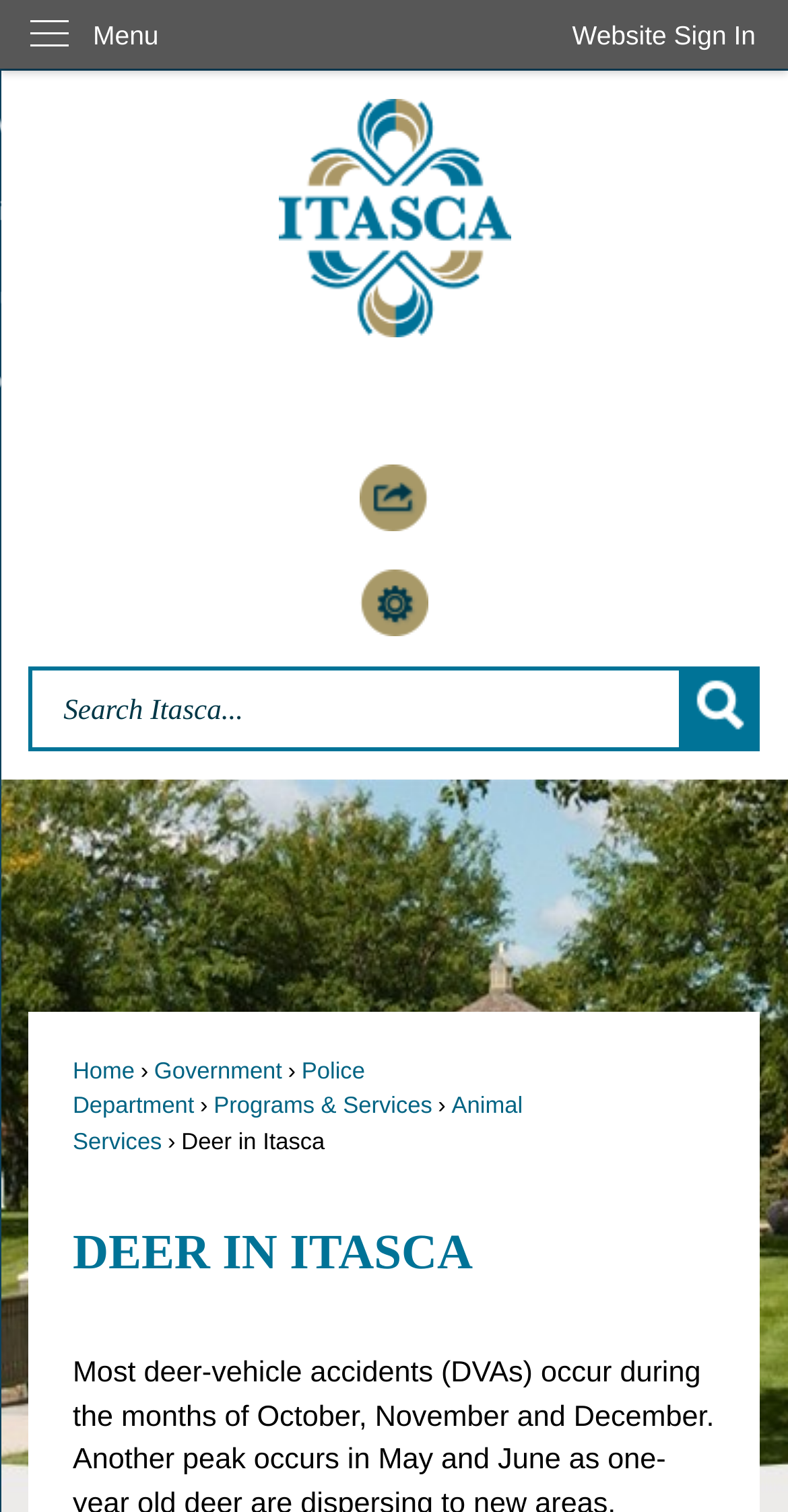Please indicate the bounding box coordinates of the element's region to be clicked to achieve the instruction: "Search for something". Provide the coordinates as four float numbers between 0 and 1, i.e., [left, top, right, bottom].

[0.037, 0.441, 0.963, 0.497]